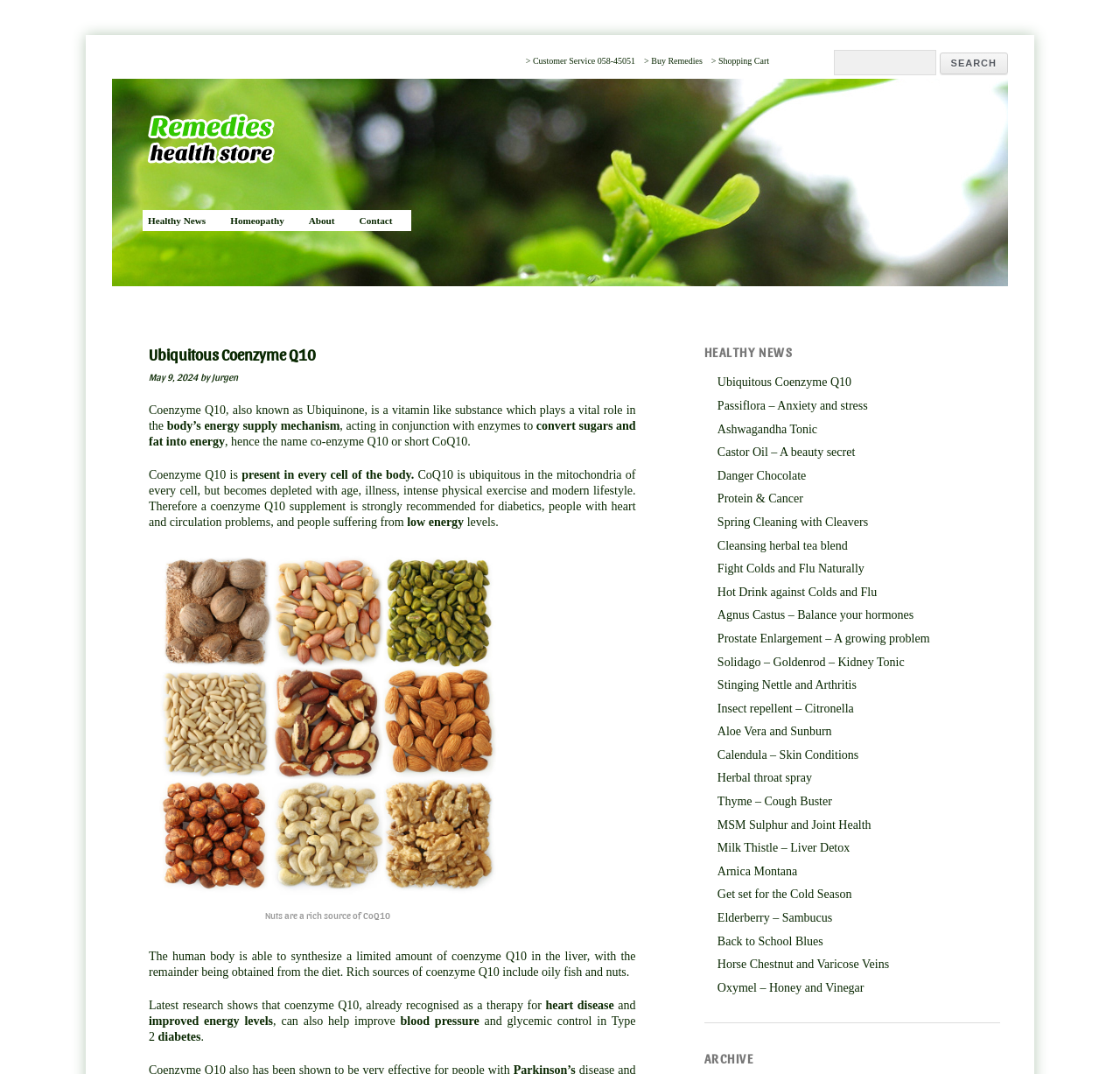Identify and provide the main heading of the webpage.

Ubiquitous Coenzyme Q10